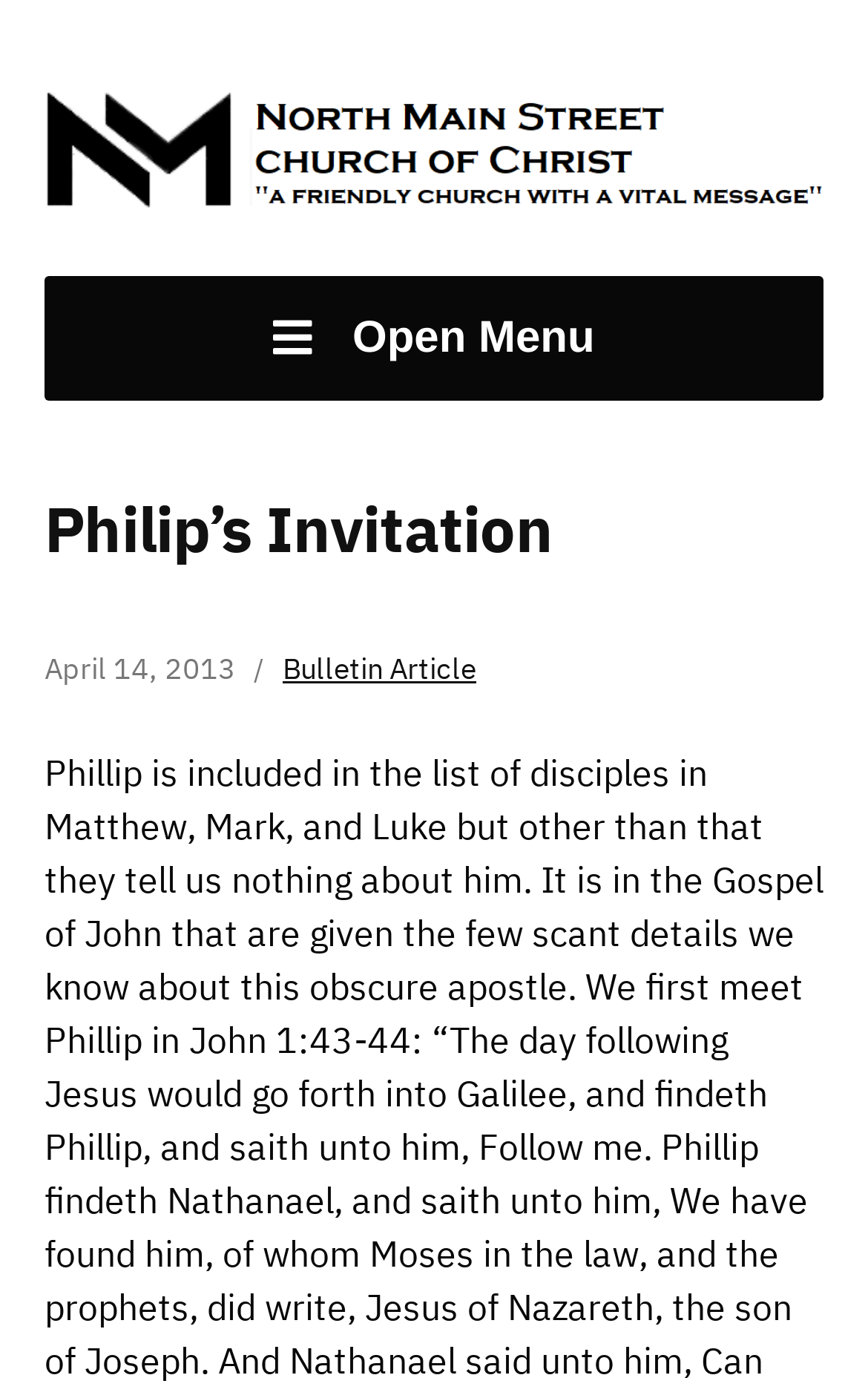When was the bulletin article published?
Utilize the image to construct a detailed and well-explained answer.

The time element has a child StaticText element with the text 'April 14, 2013' which suggests that the bulletin article was published on this date.